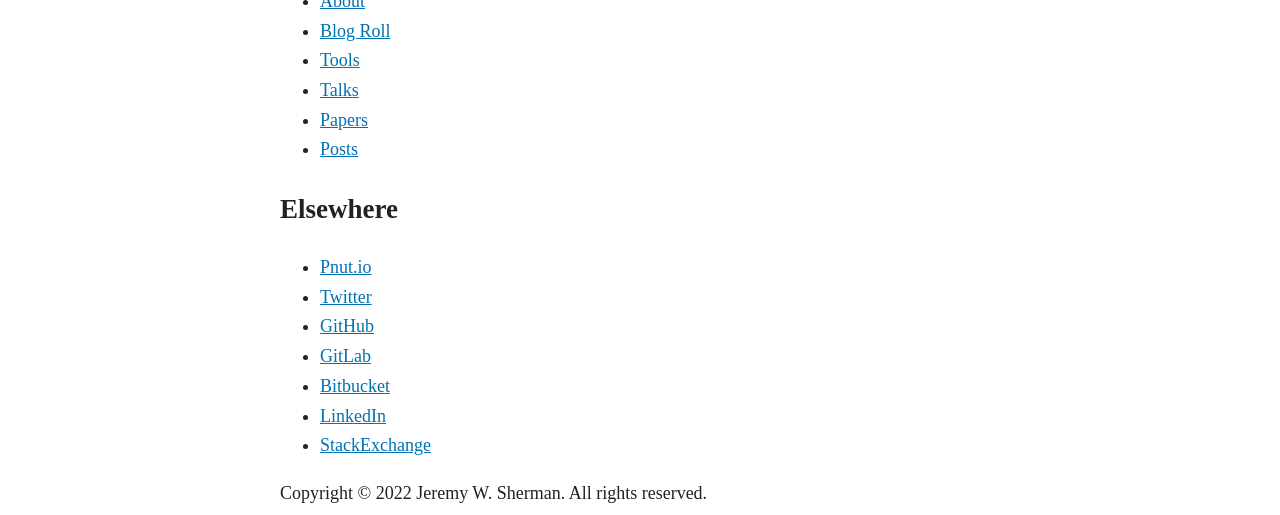Mark the bounding box of the element that matches the following description: "Twitter".

[0.25, 0.535, 0.29, 0.574]